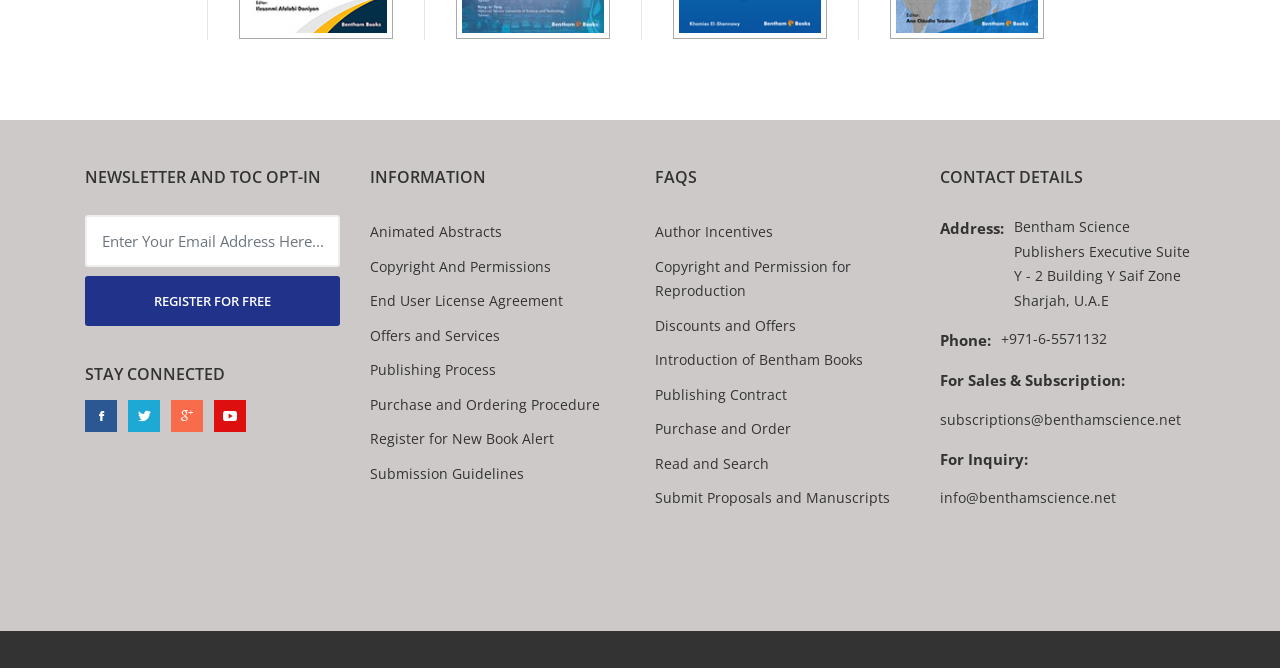Please specify the bounding box coordinates of the area that should be clicked to accomplish the following instruction: "Contact for sales and subscription". The coordinates should consist of four float numbers between 0 and 1, i.e., [left, top, right, bottom].

[0.734, 0.61, 0.923, 0.647]